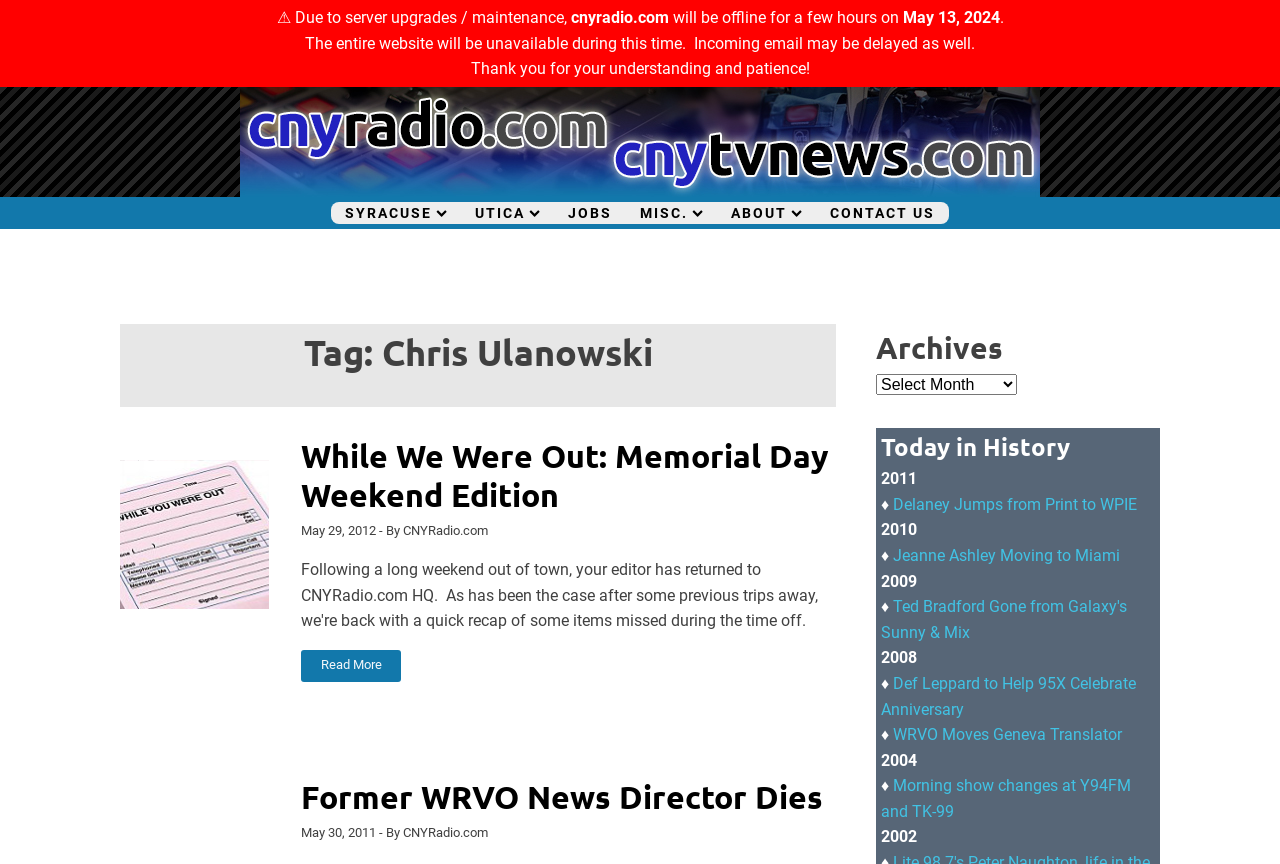What is the website's maintenance schedule?
Please answer the question with as much detail as possible using the screenshot.

The website will be offline for a few hours on May 13, 2024, as indicated by the notification at the top of the webpage.